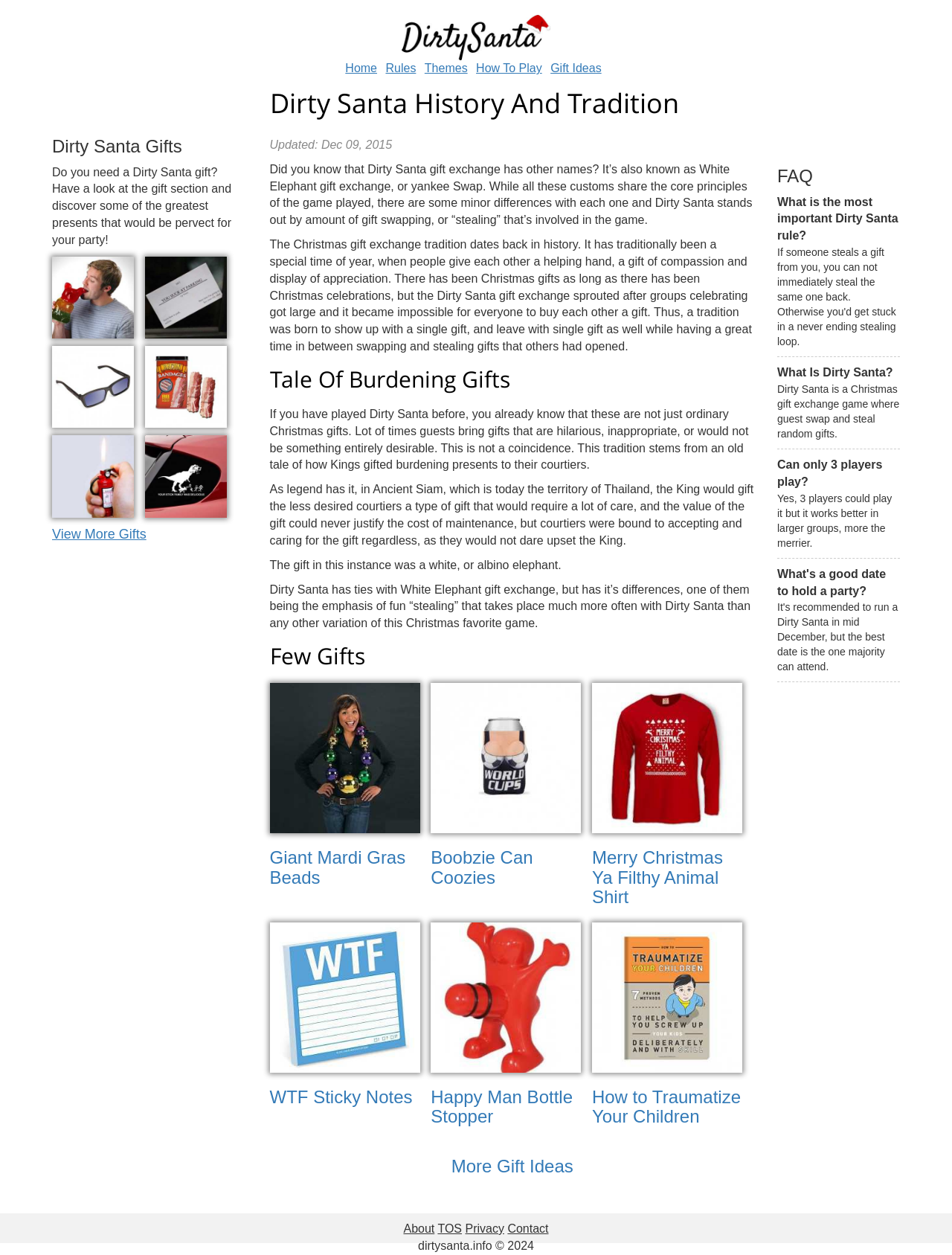Please identify the bounding box coordinates of the region to click in order to complete the given instruction: "Read about 'Dirty Santa History And Tradition'". The coordinates should be four float numbers between 0 and 1, i.e., [left, top, right, bottom].

[0.283, 0.071, 0.793, 0.094]